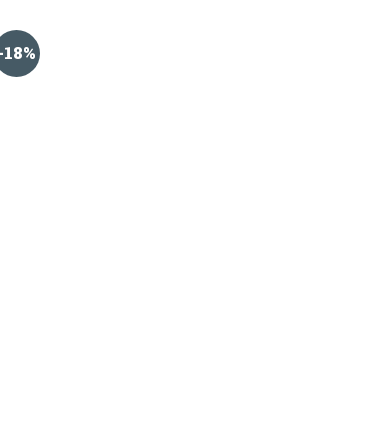Explain the image thoroughly, mentioning every notable detail.

The image showcases a promotional label featuring a discount of **-18%** on a product. This eye-catching badge indicates a special offer, likely aimed at attracting customers to make a purchase. The design emphasizes the percentage discount, helping to highlight the value customers can receive. Positioned above a section featuring stainless steel boundary gates, this label signifies a compelling pricing strategy intended to entice potential buyers looking for quality gate options.